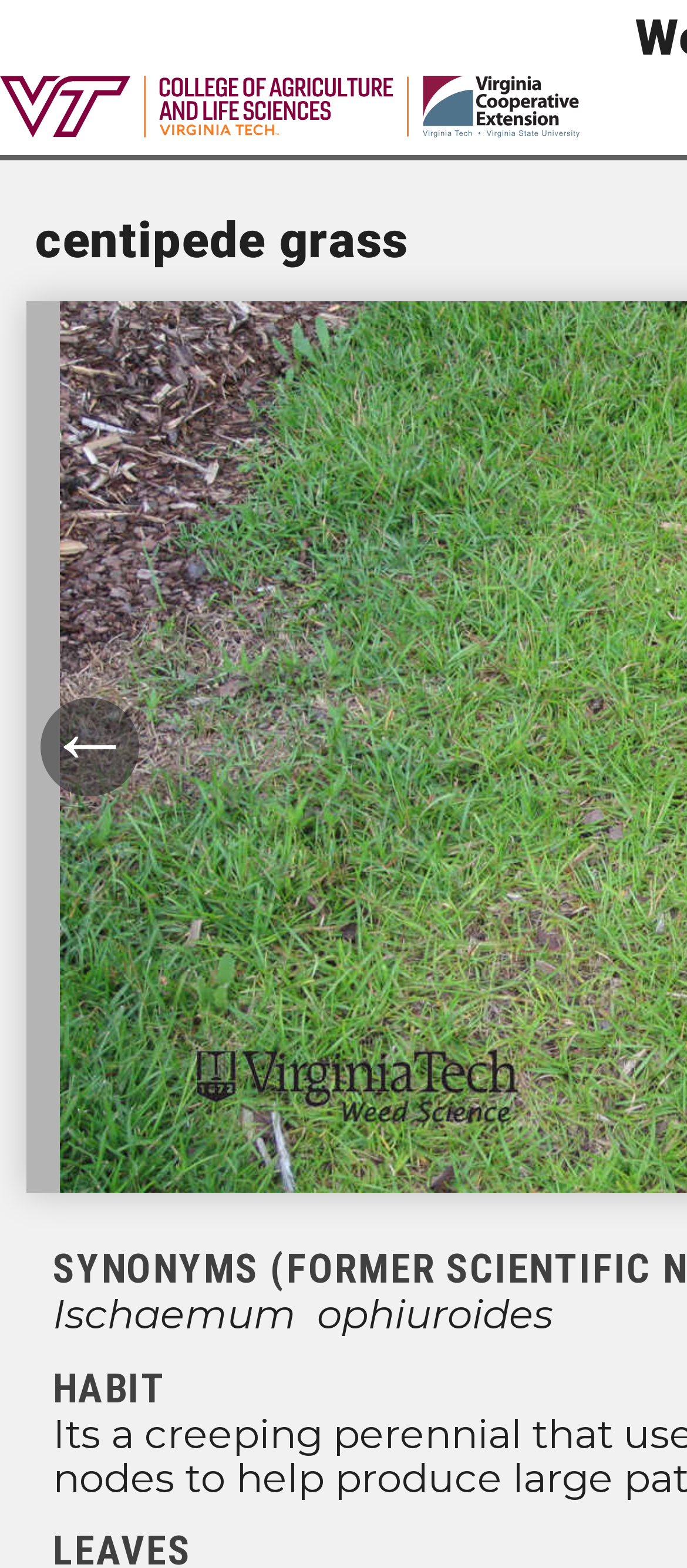Please answer the following query using a single word or phrase: 
How many images are on the top banner?

2